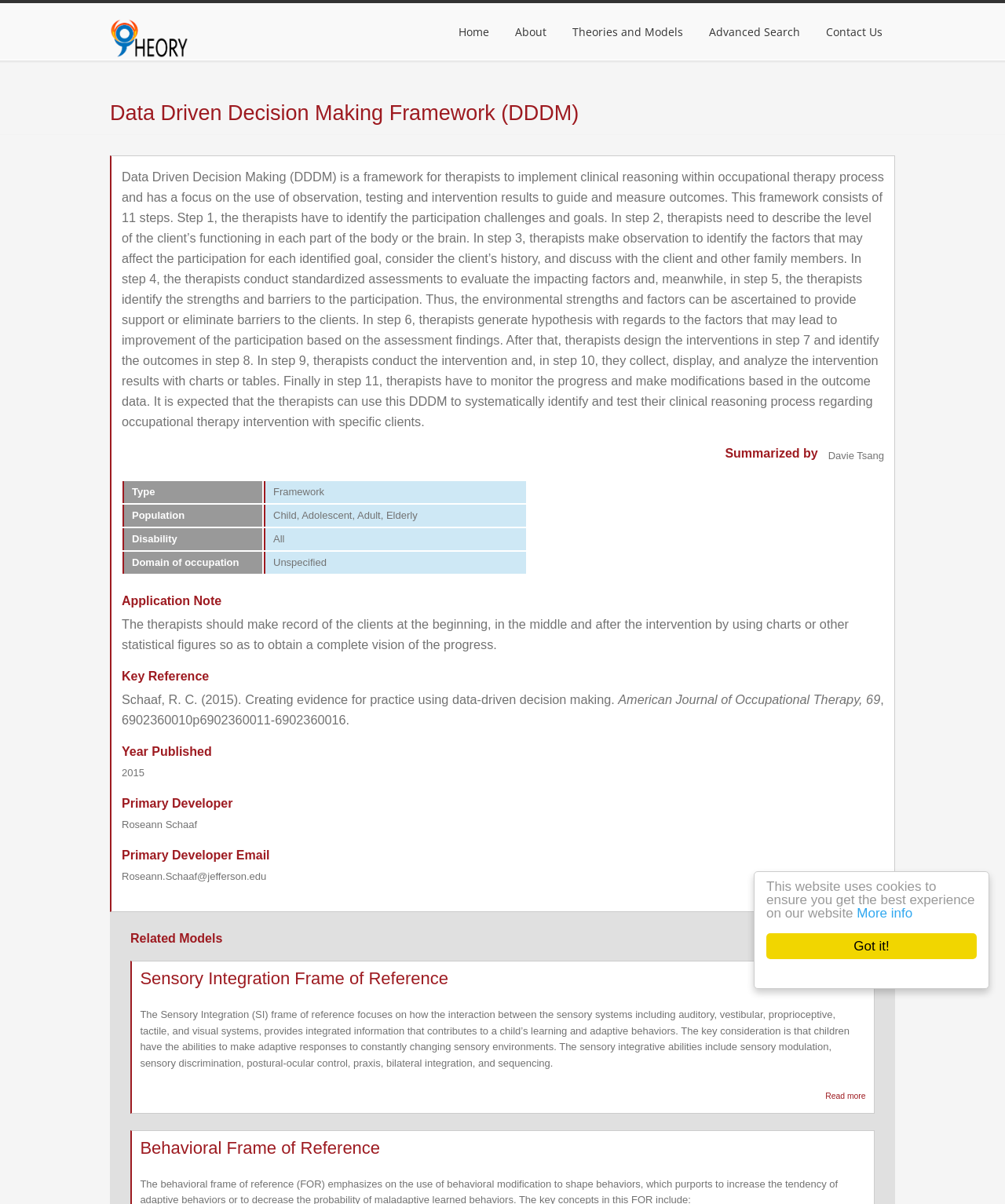What is the Data Driven Decision Making Framework? Observe the screenshot and provide a one-word or short phrase answer.

DDDM